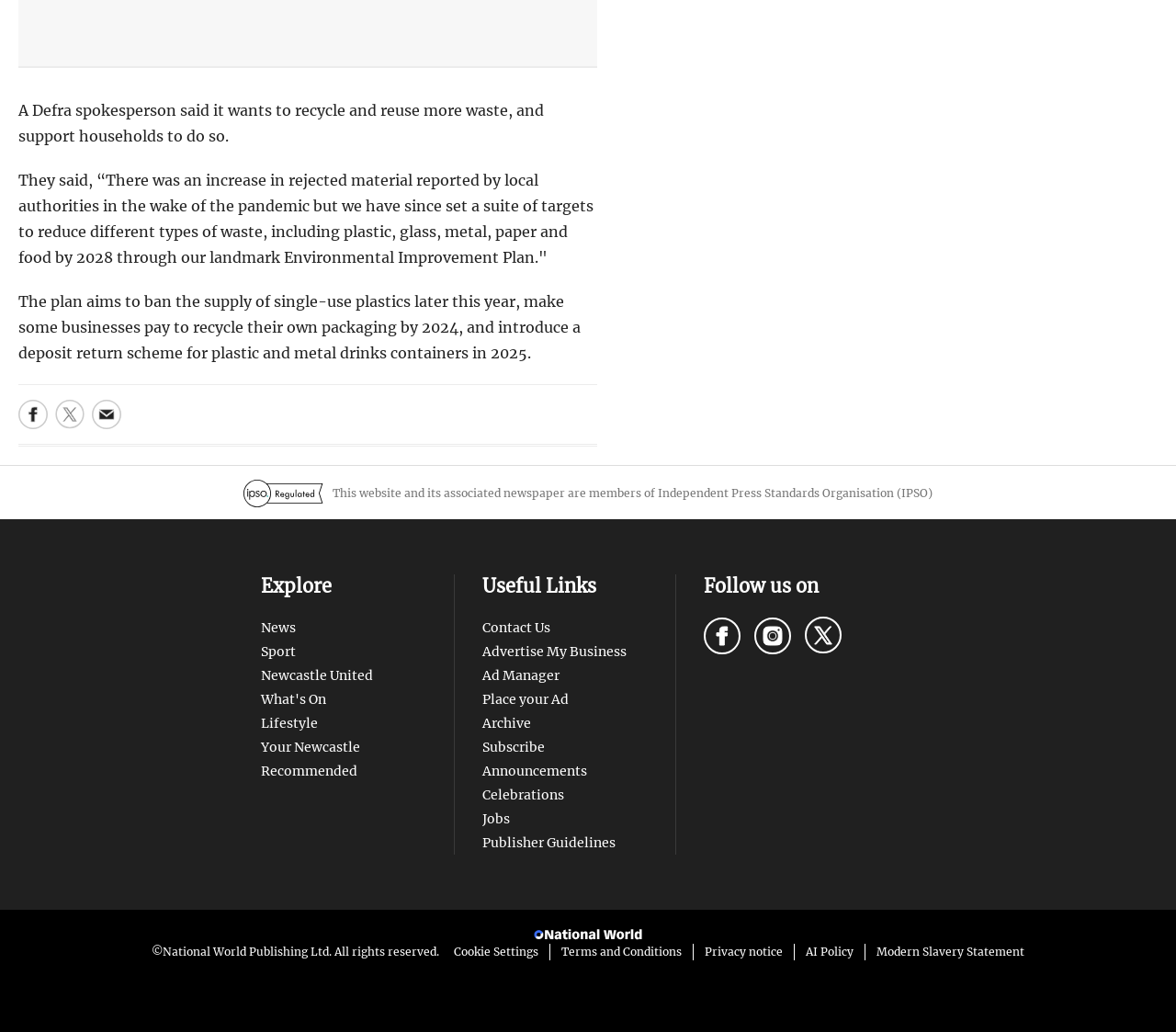Determine the bounding box coordinates of the clickable element to achieve the following action: 'Share to Facebook'. Provide the coordinates as four float values between 0 and 1, formatted as [left, top, right, bottom].

[0.016, 0.388, 0.041, 0.416]